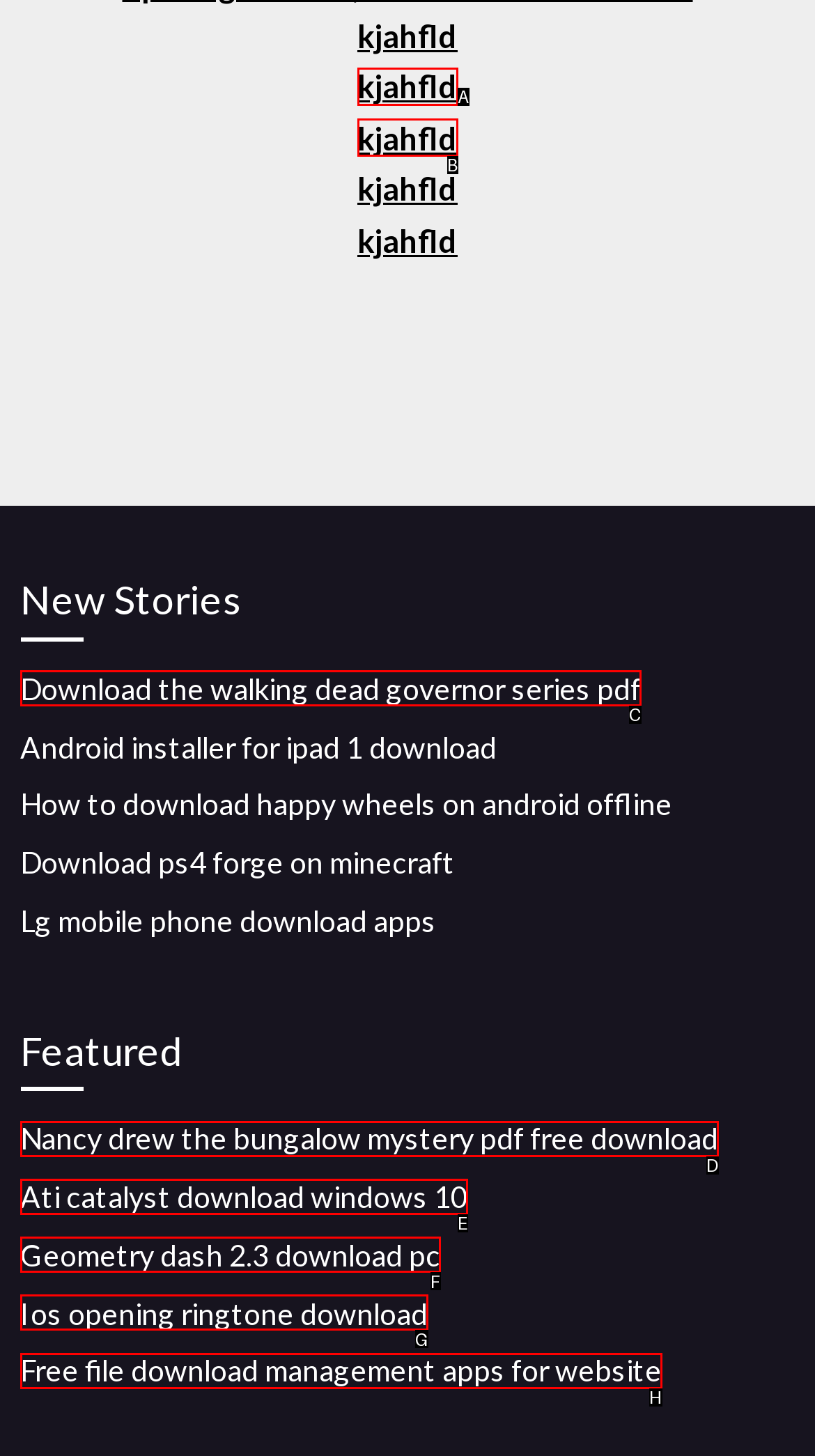Choose the letter that best represents the description: Ios opening ringtone download. Answer with the letter of the selected choice directly.

G